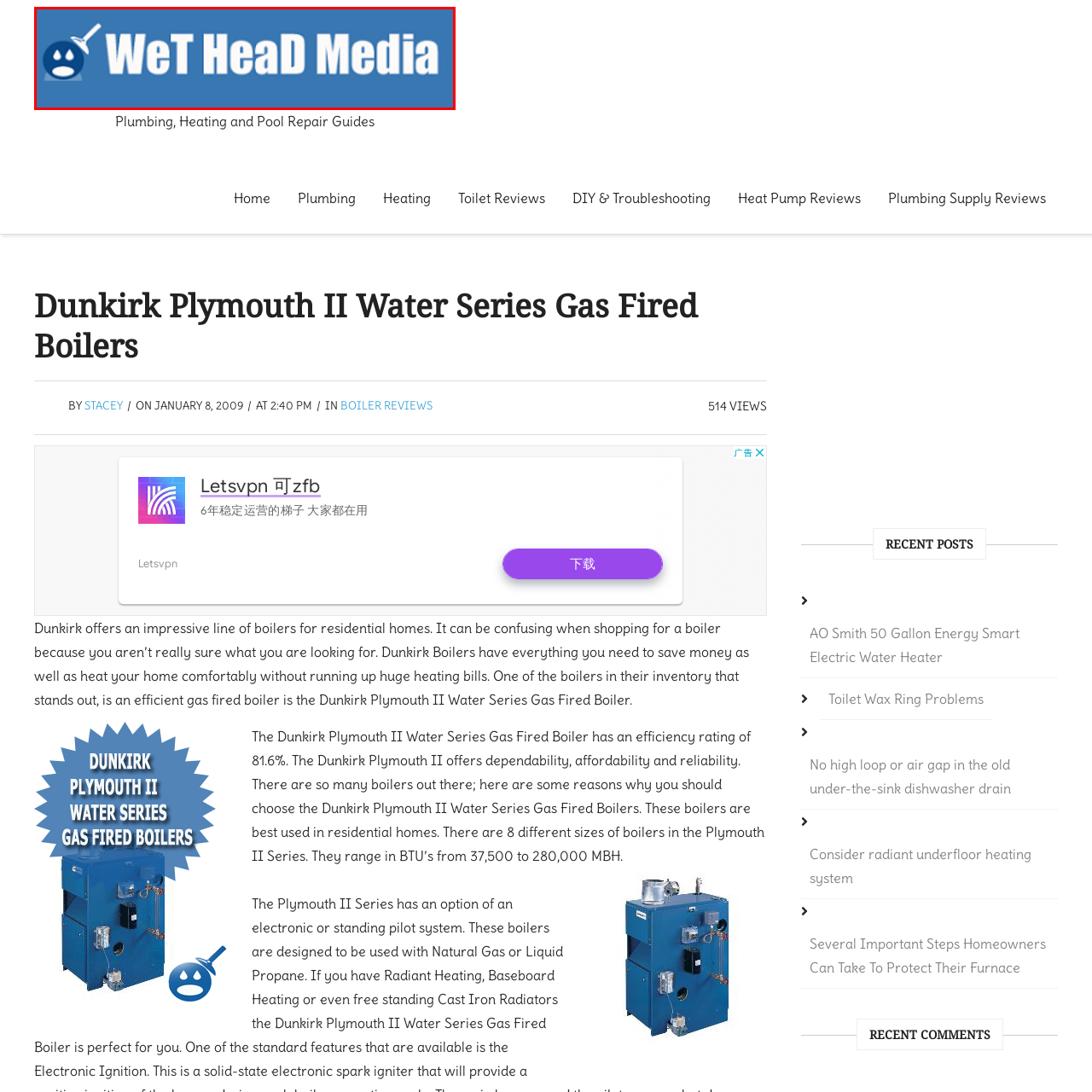Refer to the image area inside the black border, What is the color of the lettering in the logo? 
Respond concisely with a single word or phrase.

White